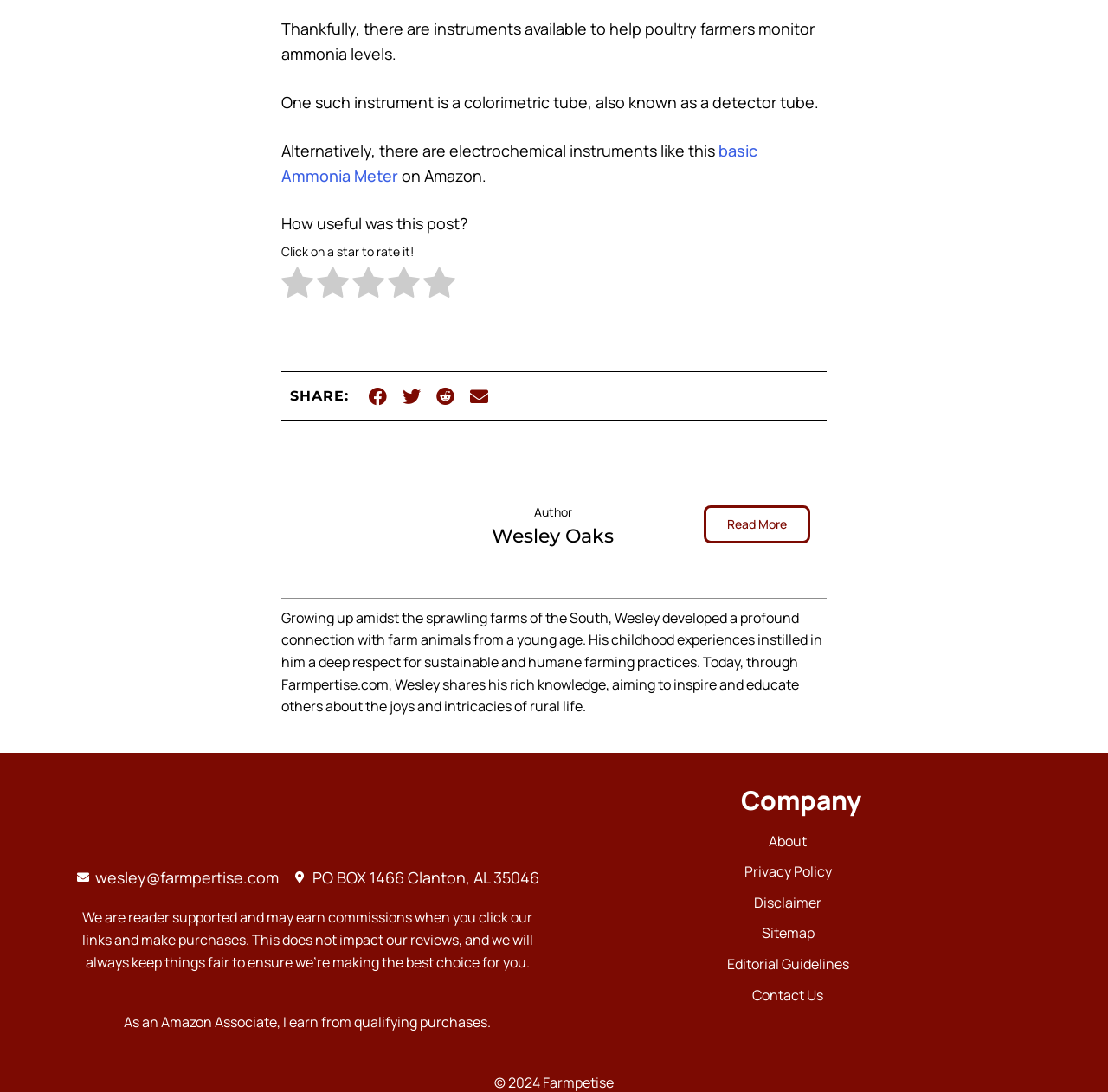Provide the bounding box for the UI element matching this description: "basic Ammonia Meter".

[0.254, 0.128, 0.684, 0.17]